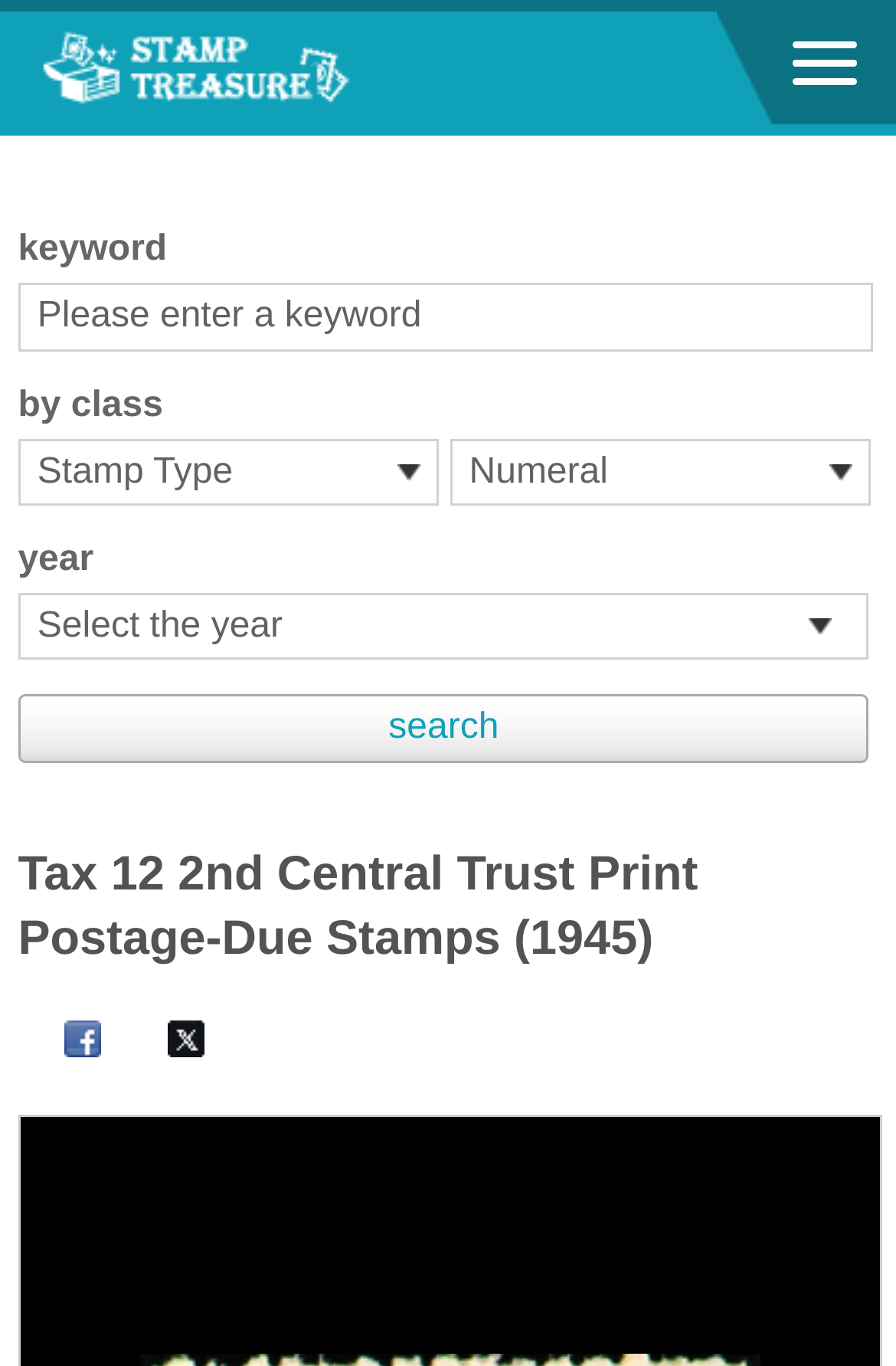Please reply with a single word or brief phrase to the question: 
What type of stamps are featured on the page?

Postage-Due Stamps